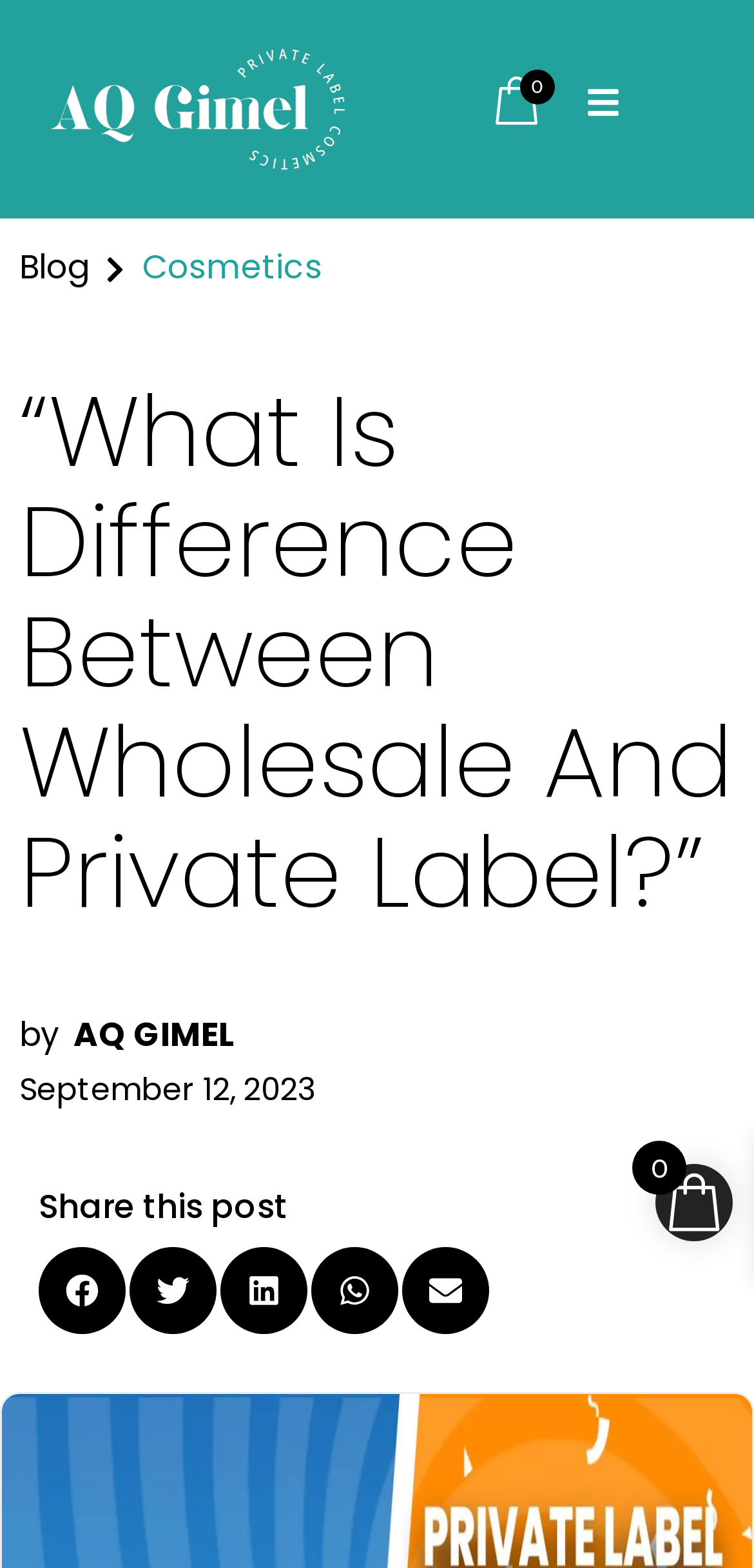Provide your answer in one word or a succinct phrase for the question: 
What is the topic of the blog post?

Difference between wholesale and private label